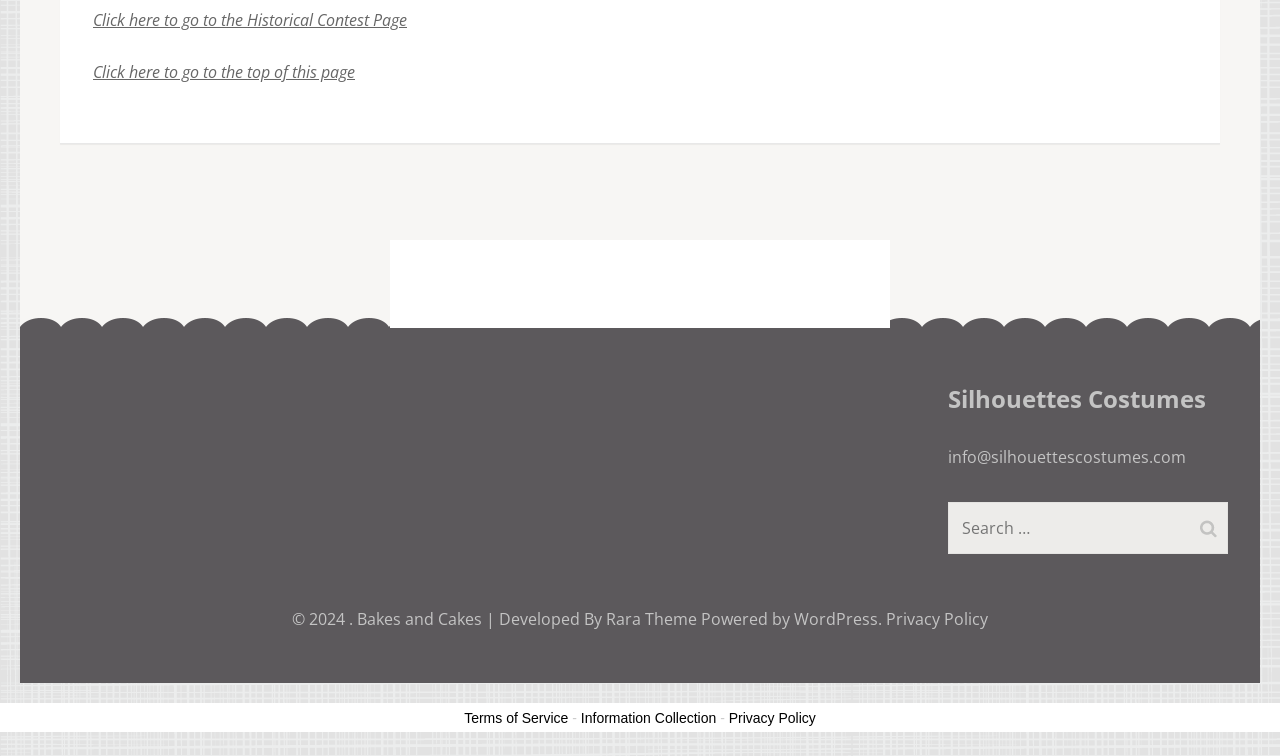From the webpage screenshot, identify the region described by Information Collection. Provide the bounding box coordinates as (top-left x, top-left y, bottom-right x, bottom-right y), with each value being a floating point number between 0 and 1.

[0.454, 0.939, 0.56, 0.961]